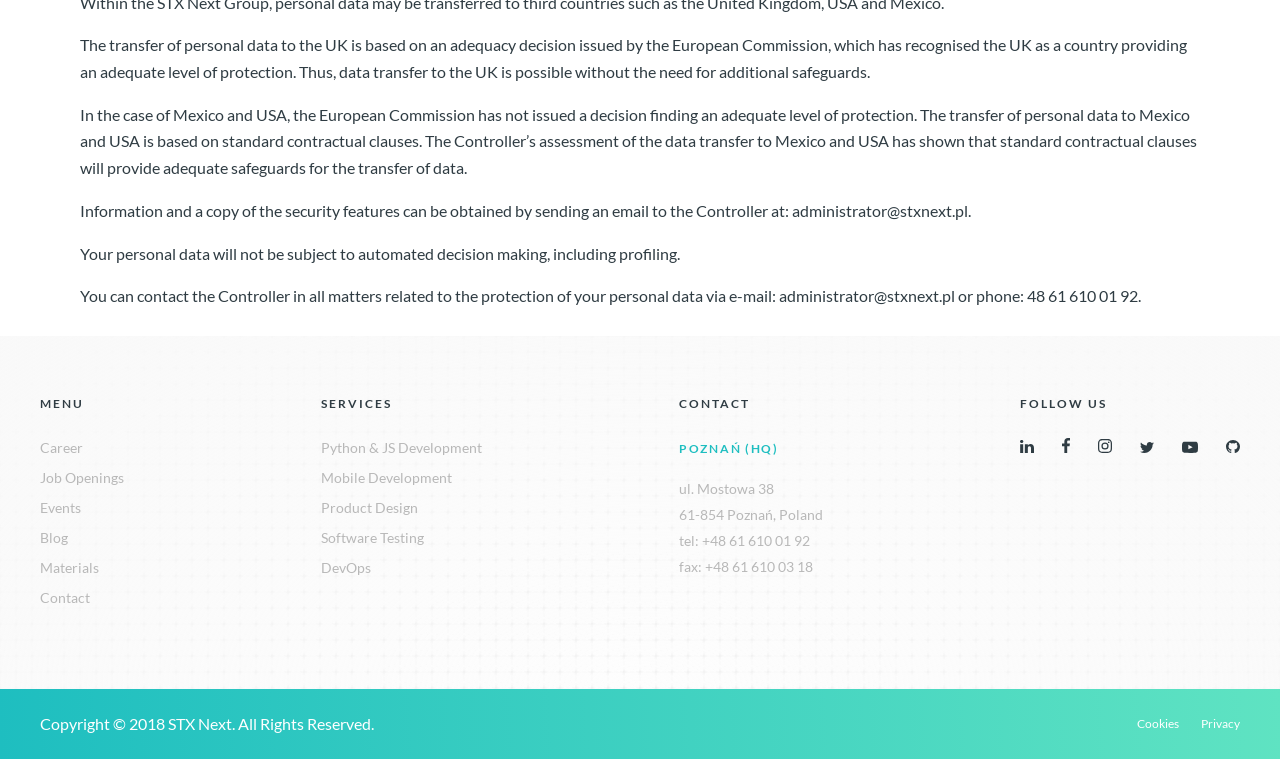How can I contact the Controller for personal data protection?
Provide an in-depth answer to the question, covering all aspects.

According to the website, I can contact the Controller for personal data protection via email at administrator@stxnext.pl or phone at 48 61 610 01 92.